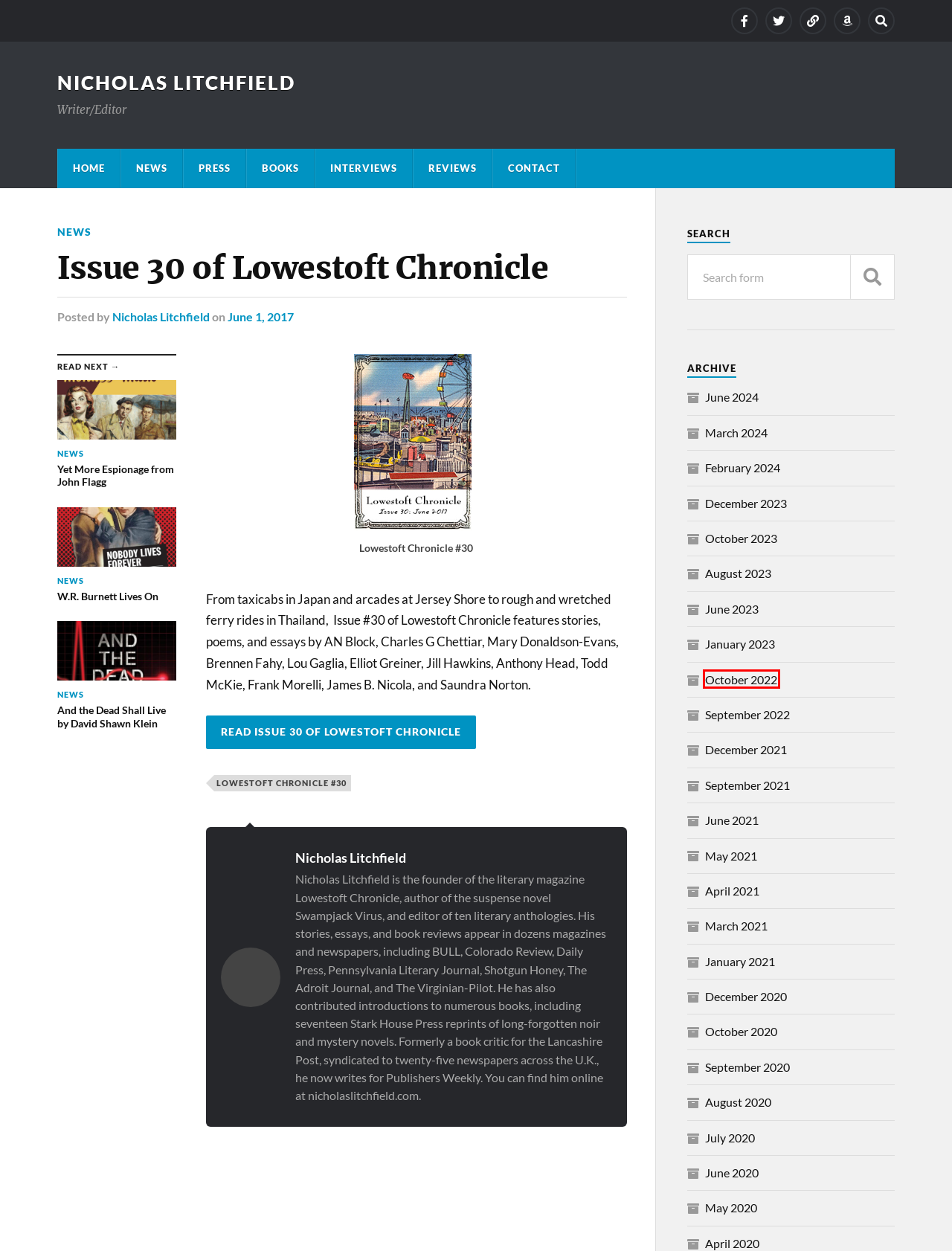Examine the screenshot of the webpage, which has a red bounding box around a UI element. Select the webpage description that best fits the new webpage after the element inside the red bounding box is clicked. Here are the choices:
A. October 2022 - Nicholas Litchfield
B. August 2023 - Nicholas Litchfield
C. July 2020 - Nicholas Litchfield
D. June 2020 - Nicholas Litchfield
E. News Archives - Nicholas Litchfield
F. Home - Nicholas Litchfield
G. August 2020 - Nicholas Litchfield
H. January 2023 - Nicholas Litchfield

A